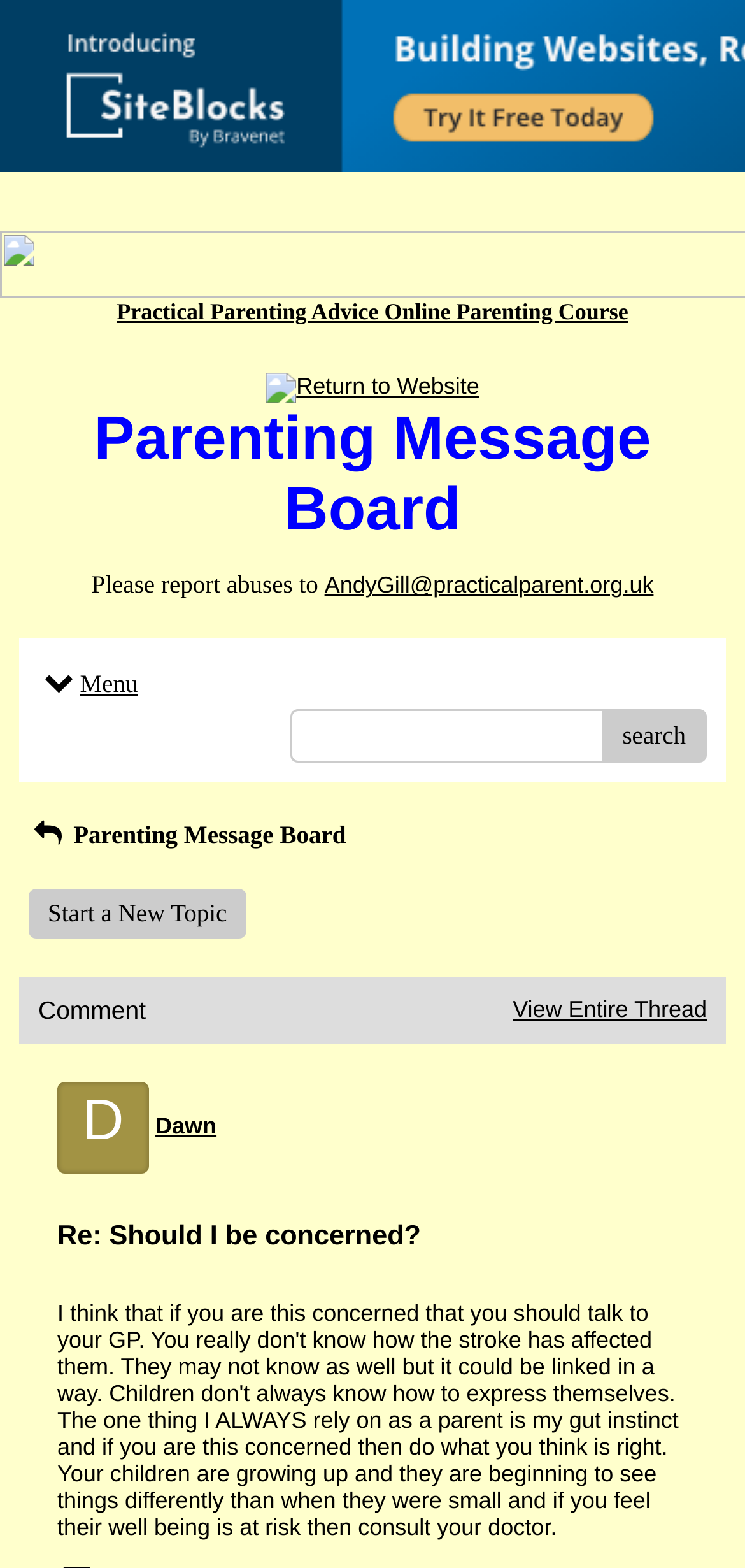Who is the author of the latest post?
Answer the question with detailed information derived from the image.

The latest post is titled 'Re: Should I be concerned?' and is authored by 'Dawn', as indicated by the link 'Dawn' next to the post title. This suggests that Dawn is the user who created the latest post in the forum.